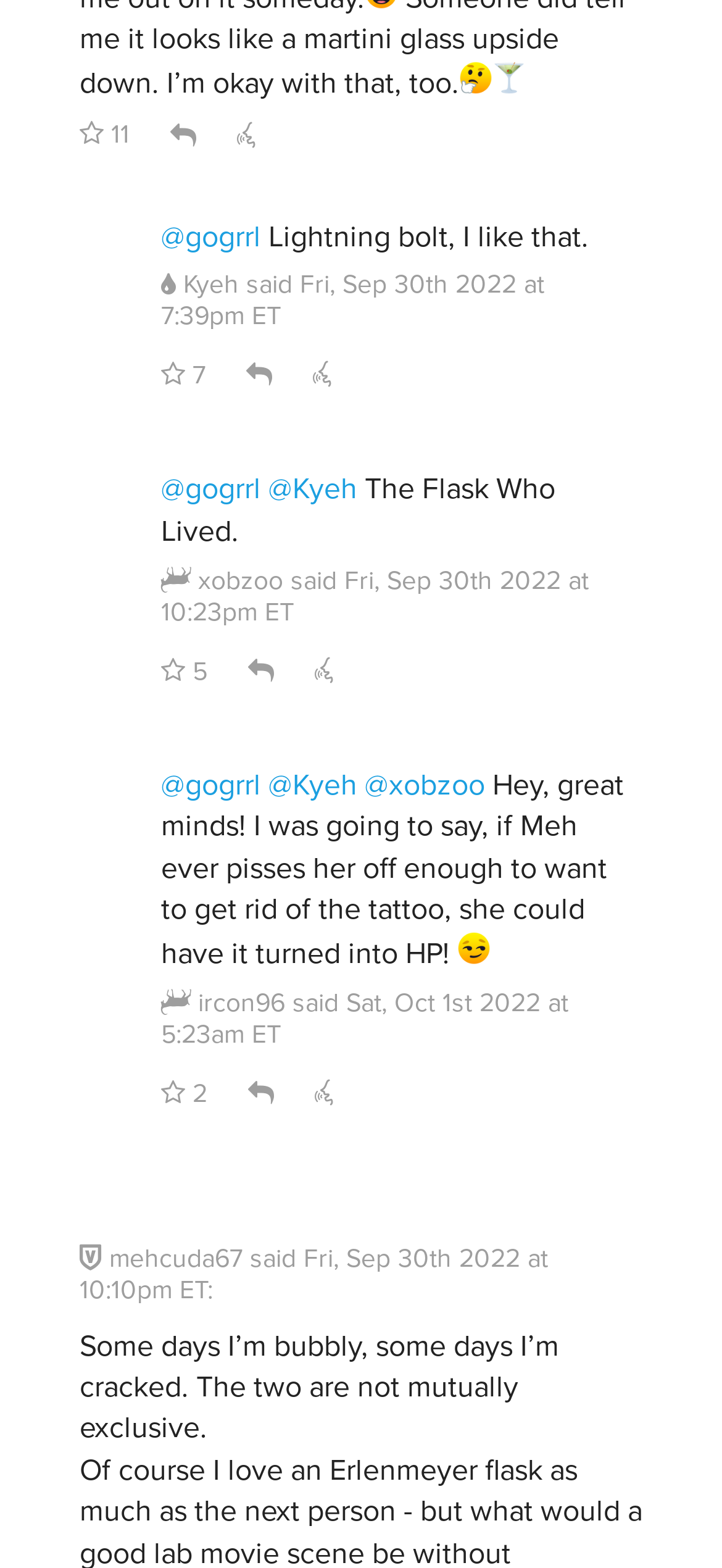Indicate the bounding box coordinates of the element that needs to be clicked to satisfy the following instruction: "send an inquiry". The coordinates should be four float numbers between 0 and 1, i.e., [left, top, right, bottom].

None